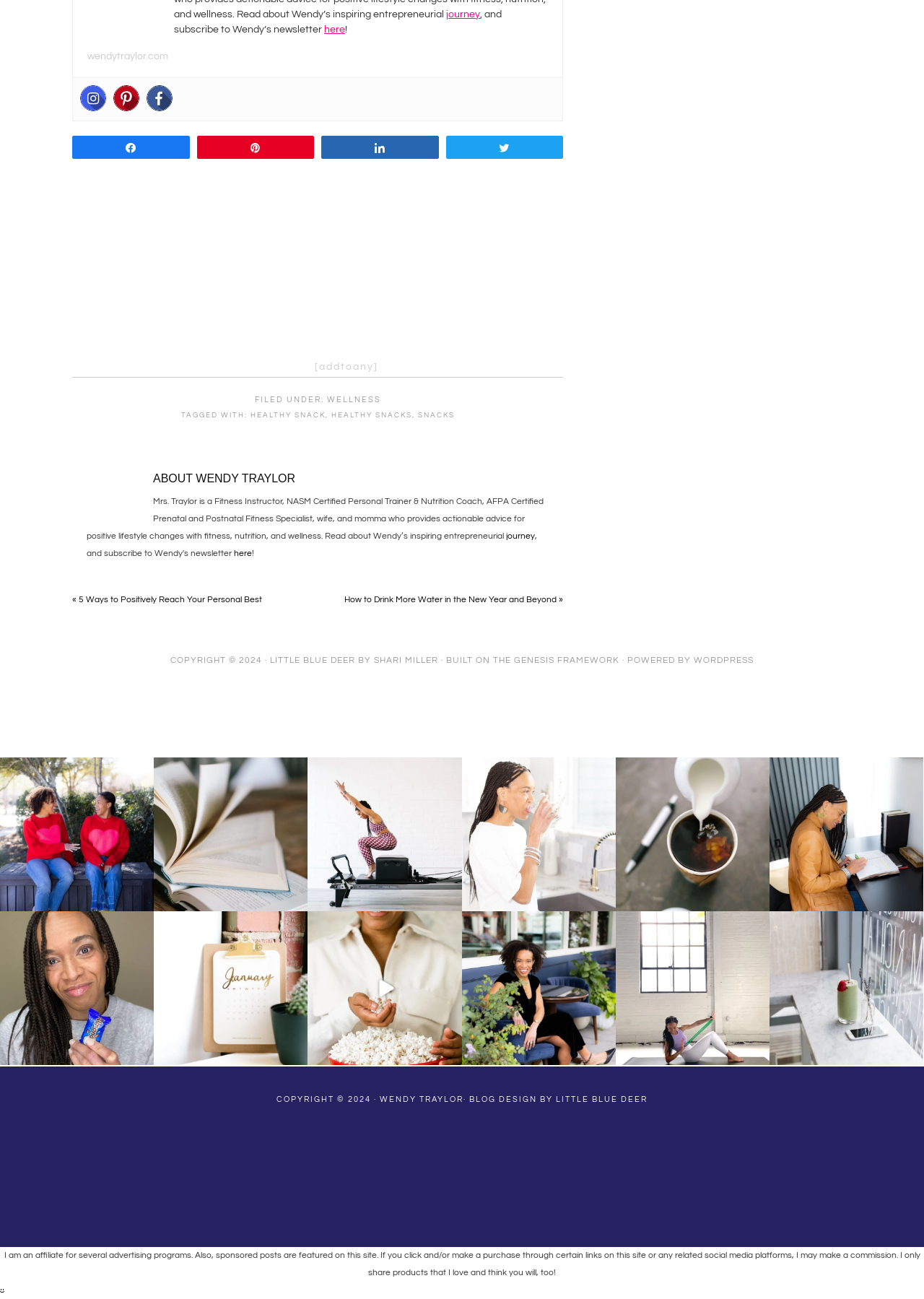Identify the bounding box coordinates for the element you need to click to achieve the following task: "Click on the 'Previous Post' link". Provide the bounding box coordinates as four float numbers between 0 and 1, in the form [left, top, right, bottom].

[0.078, 0.458, 0.284, 0.465]